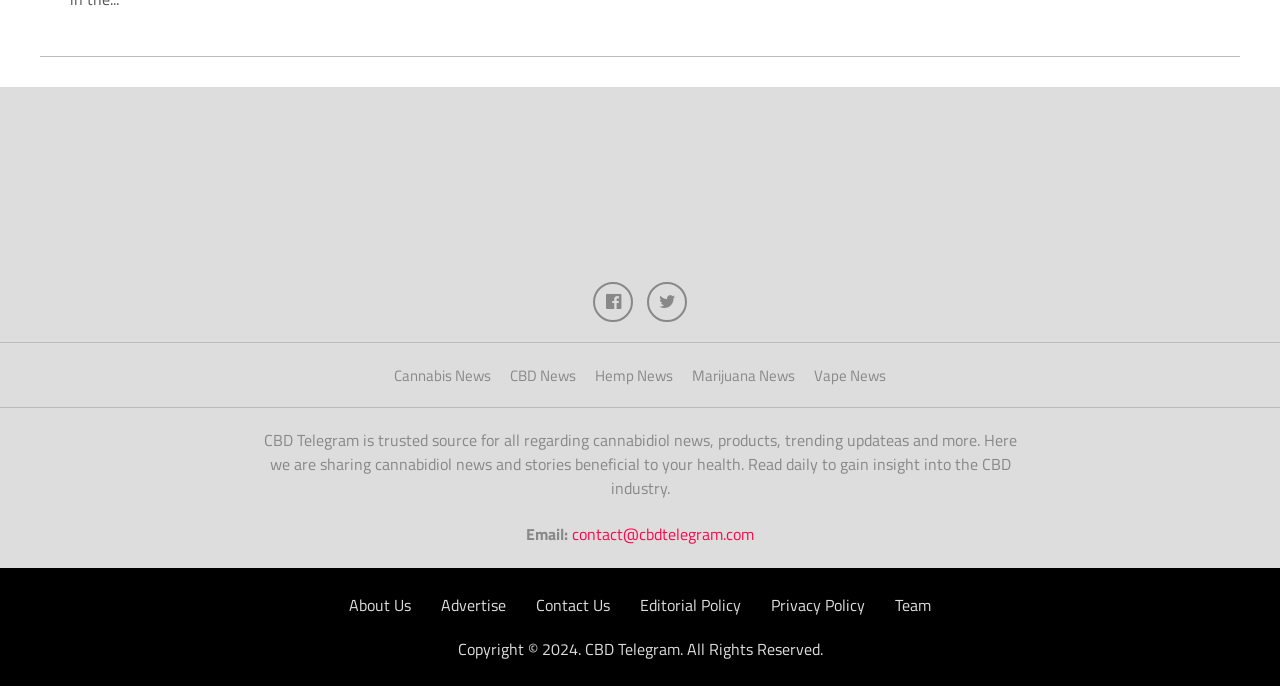How can users contact the website?
Identify the answer in the screenshot and reply with a single word or phrase.

Email